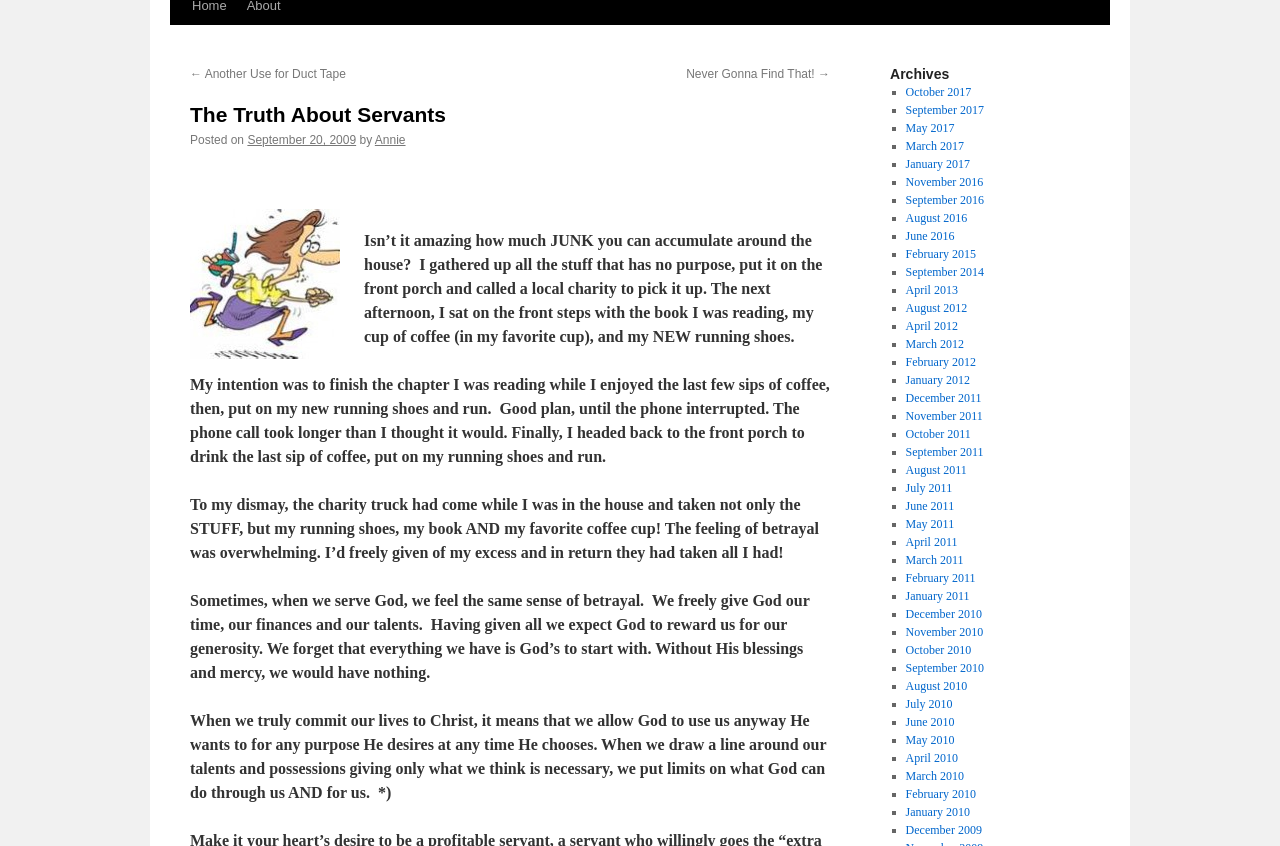Find the bounding box of the UI element described as follows: "September 20, 2009".

[0.193, 0.158, 0.278, 0.174]